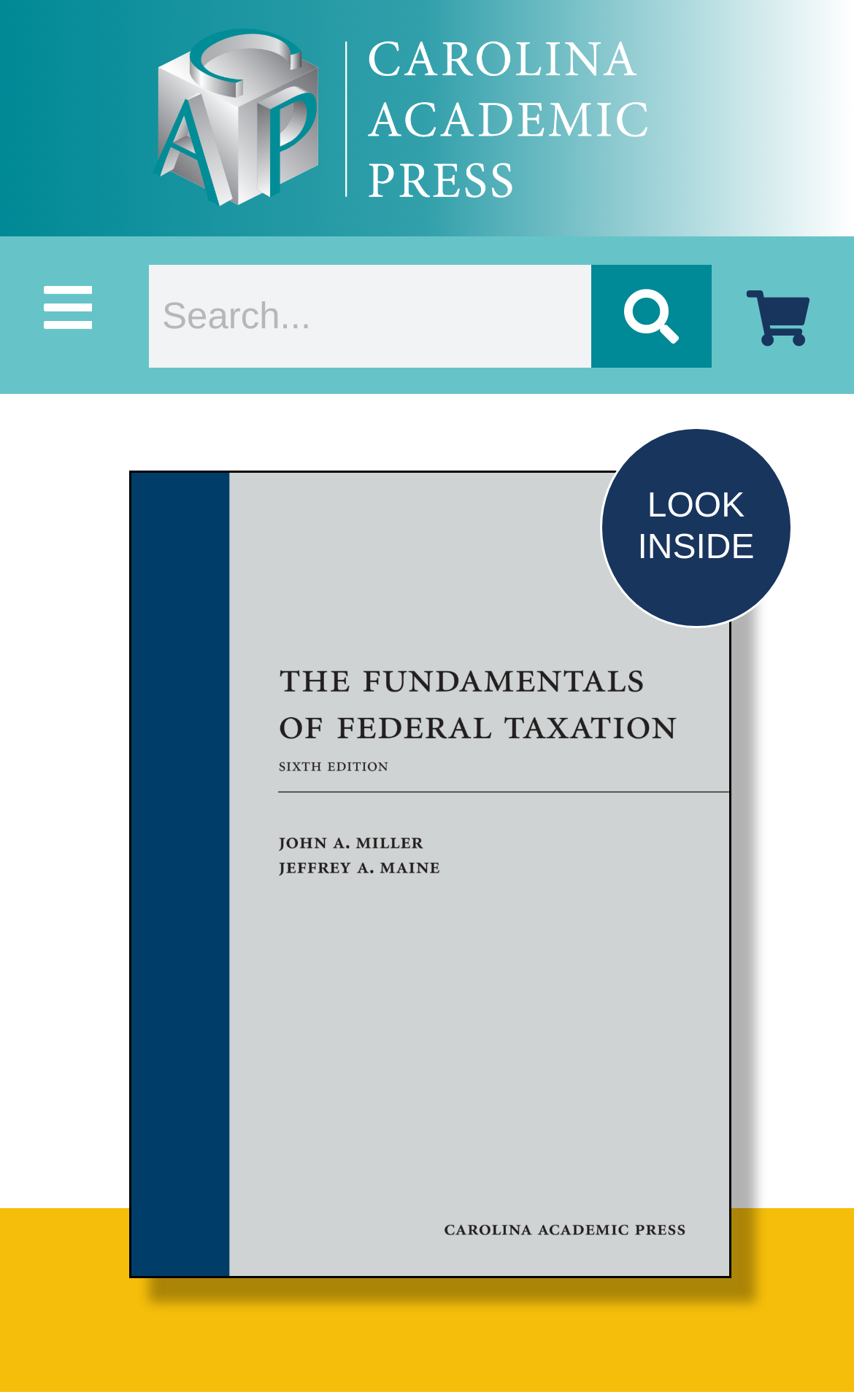Locate and provide the bounding box coordinates for the HTML element that matches this description: "aria-label="Search"".

[0.692, 0.19, 0.833, 0.263]